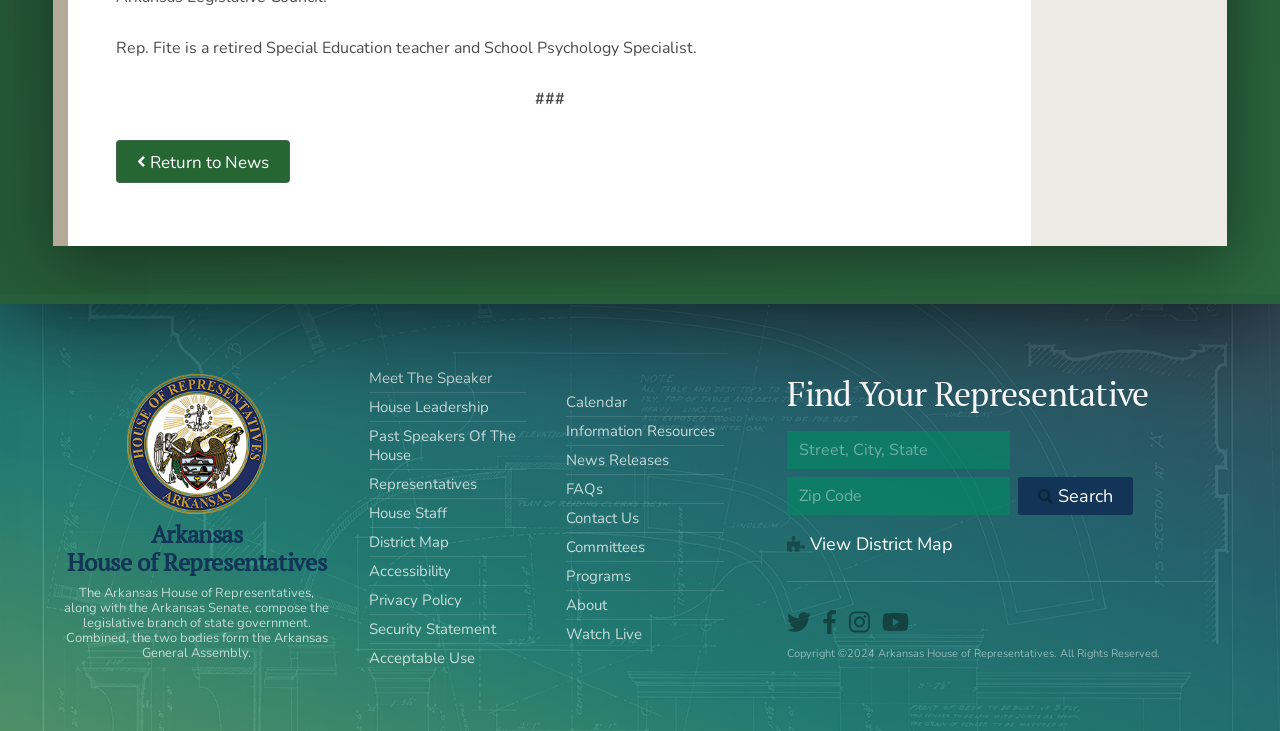What is the copyright year of the webpage?
Using the visual information, answer the question in a single word or phrase.

2024